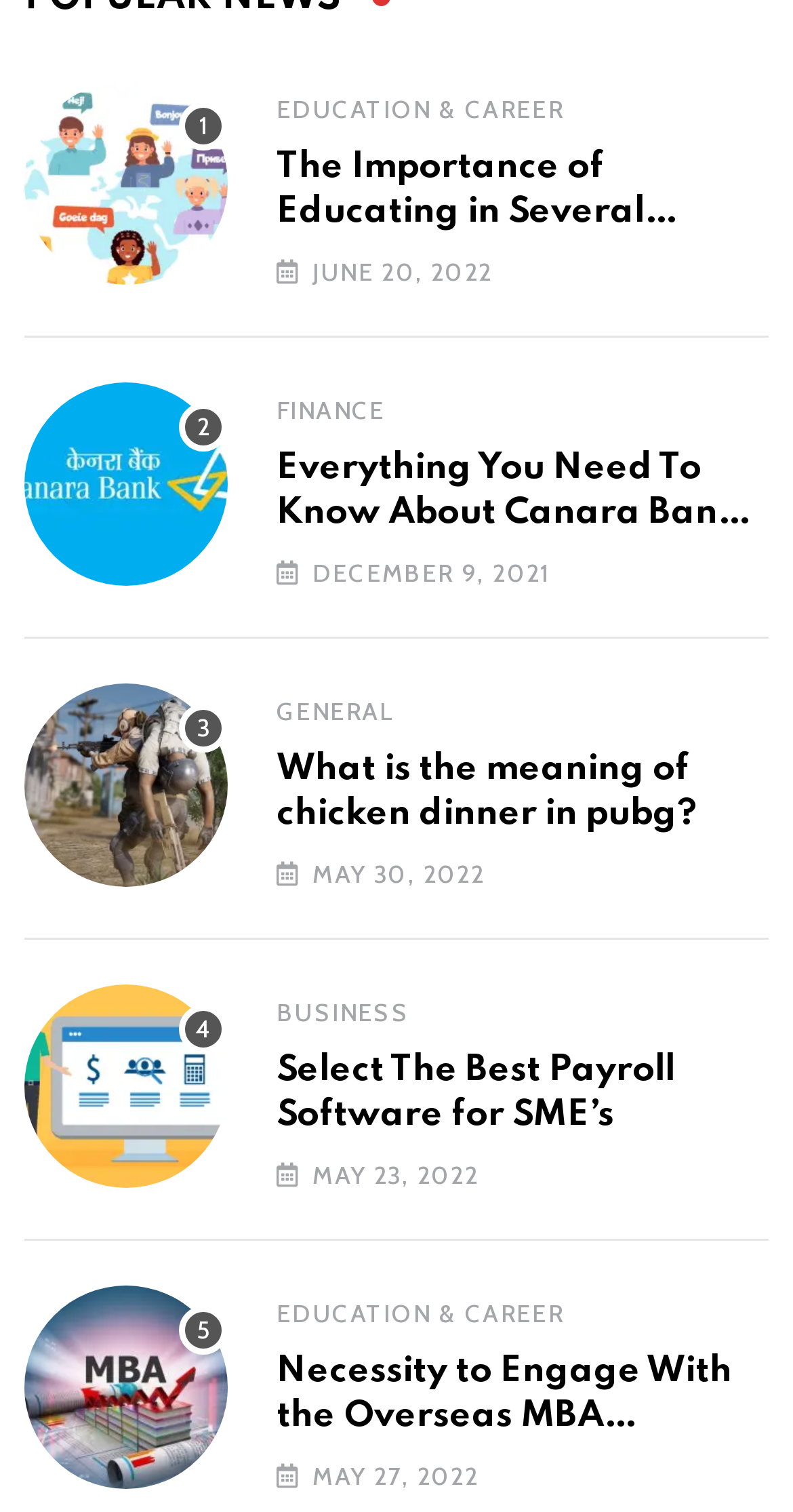Identify the bounding box coordinates of the area that should be clicked in order to complete the given instruction: "Read the article about 'The Importance of Educating in Several Languages'". The bounding box coordinates should be four float numbers between 0 and 1, i.e., [left, top, right, bottom].

[0.349, 0.095, 0.969, 0.156]